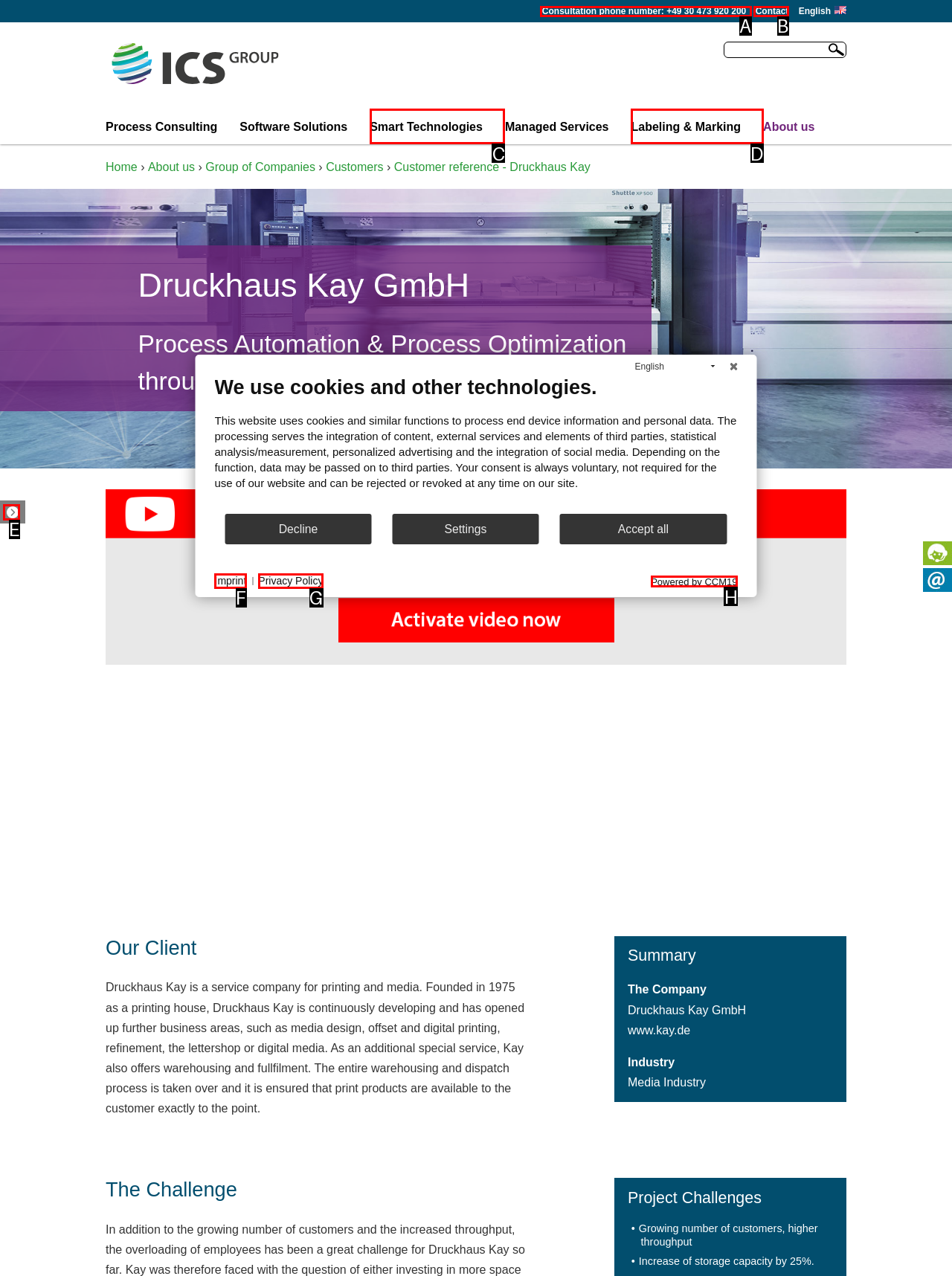Given the description: Smart Technologies, select the HTML element that best matches it. Reply with the letter of your chosen option.

C